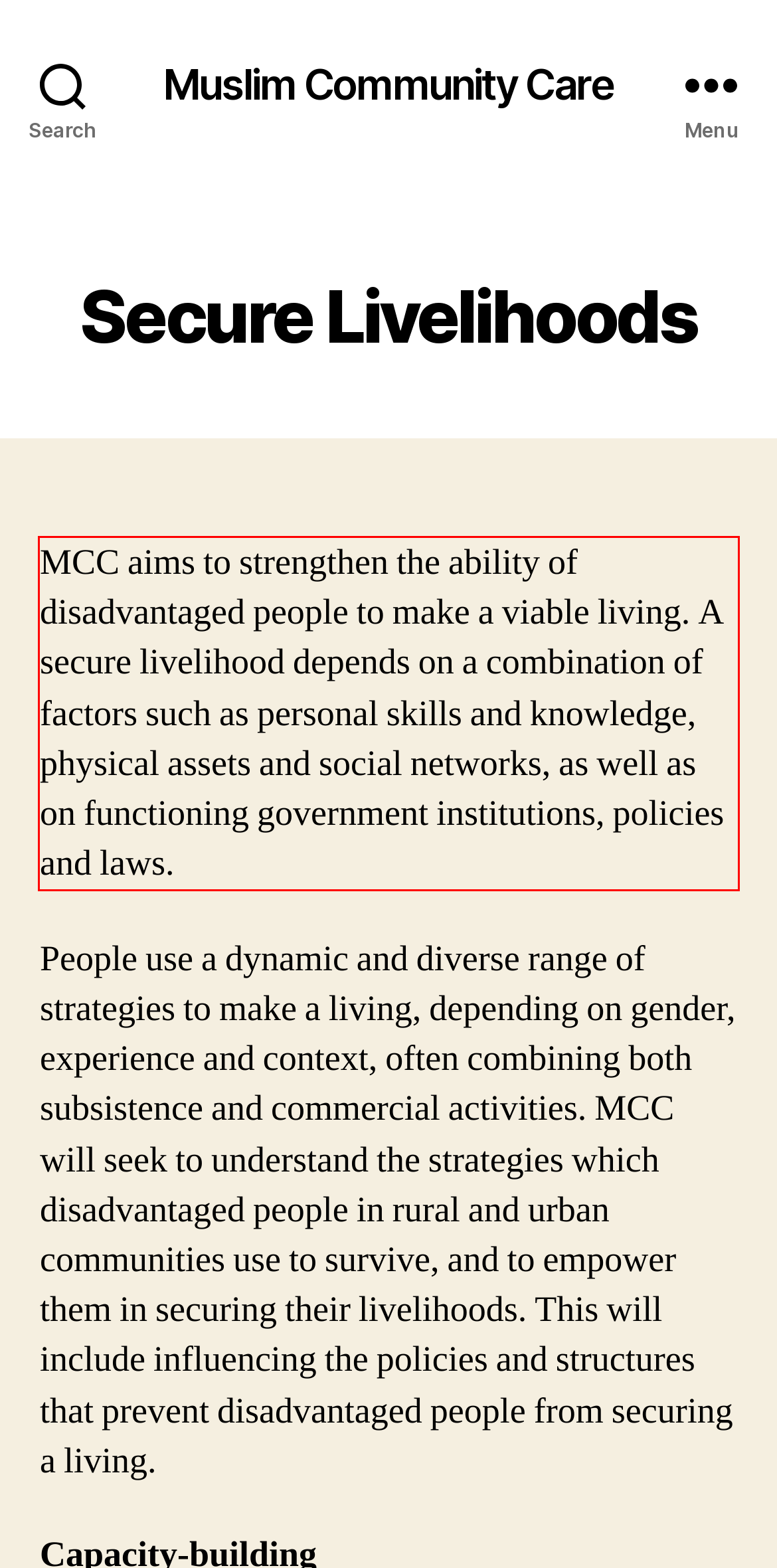Please identify the text within the red rectangular bounding box in the provided webpage screenshot.

MCC aims to strengthen the ability of disadvantaged people to make a viable living. A secure livelihood depends on a combination of factors such as personal skills and knowledge, physical assets and social networks, as well as on functioning government institutions, policies and laws.